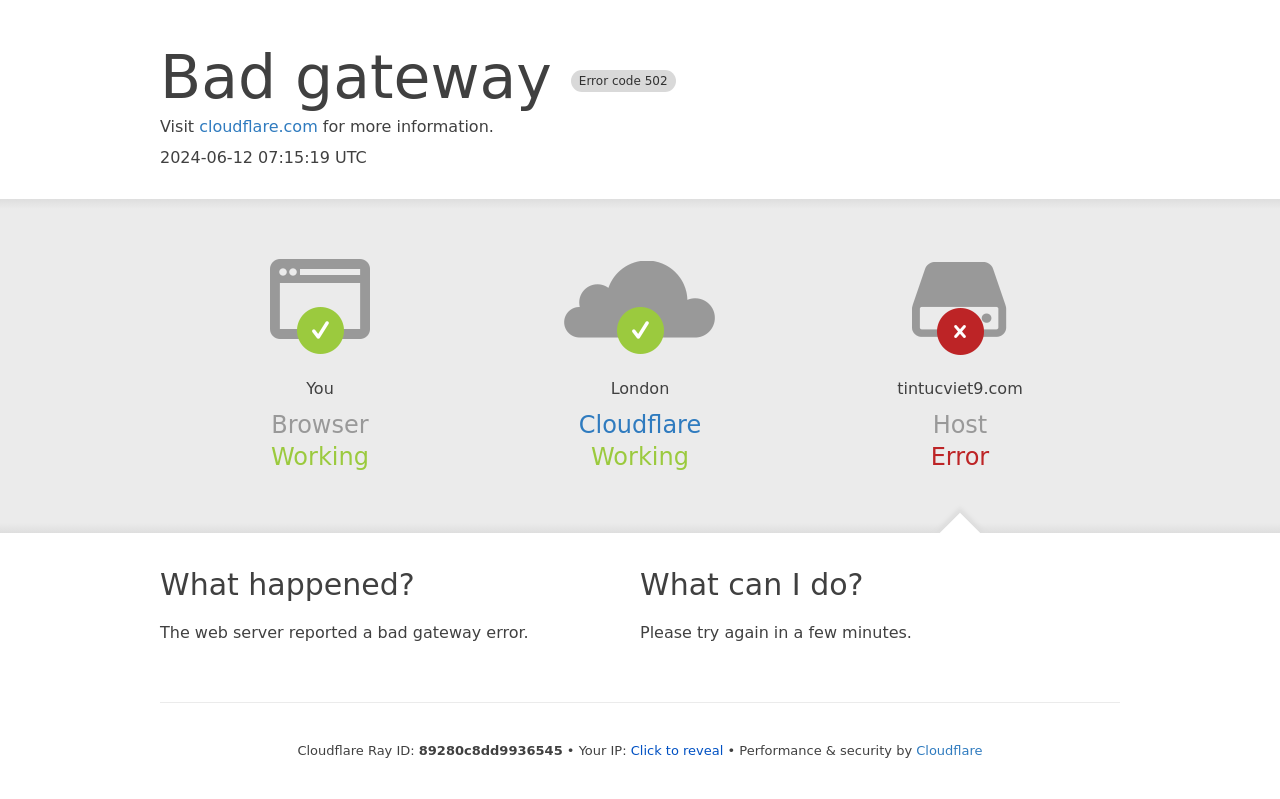Give a concise answer of one word or phrase to the question: 
What is the current status of the browser?

Working